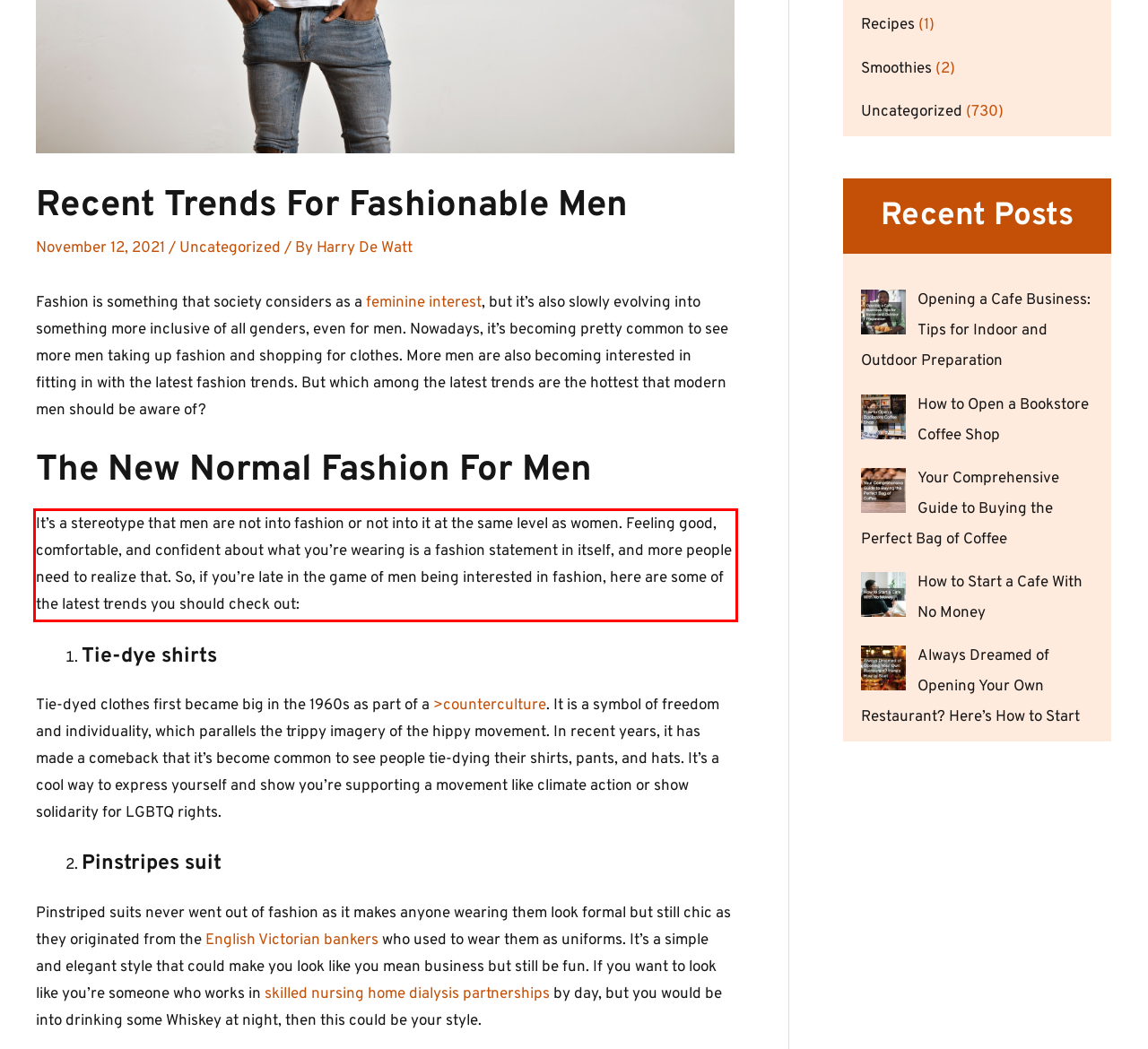Given a screenshot of a webpage with a red bounding box, please identify and retrieve the text inside the red rectangle.

It’s a stereotype that men are not into fashion or not into it at the same level as women. Feeling good, comfortable, and confident about what you’re wearing is a fashion statement in itself, and more people need to realize that. So, if you’re late in the game of men being interested in fashion, here are some of the latest trends you should check out: